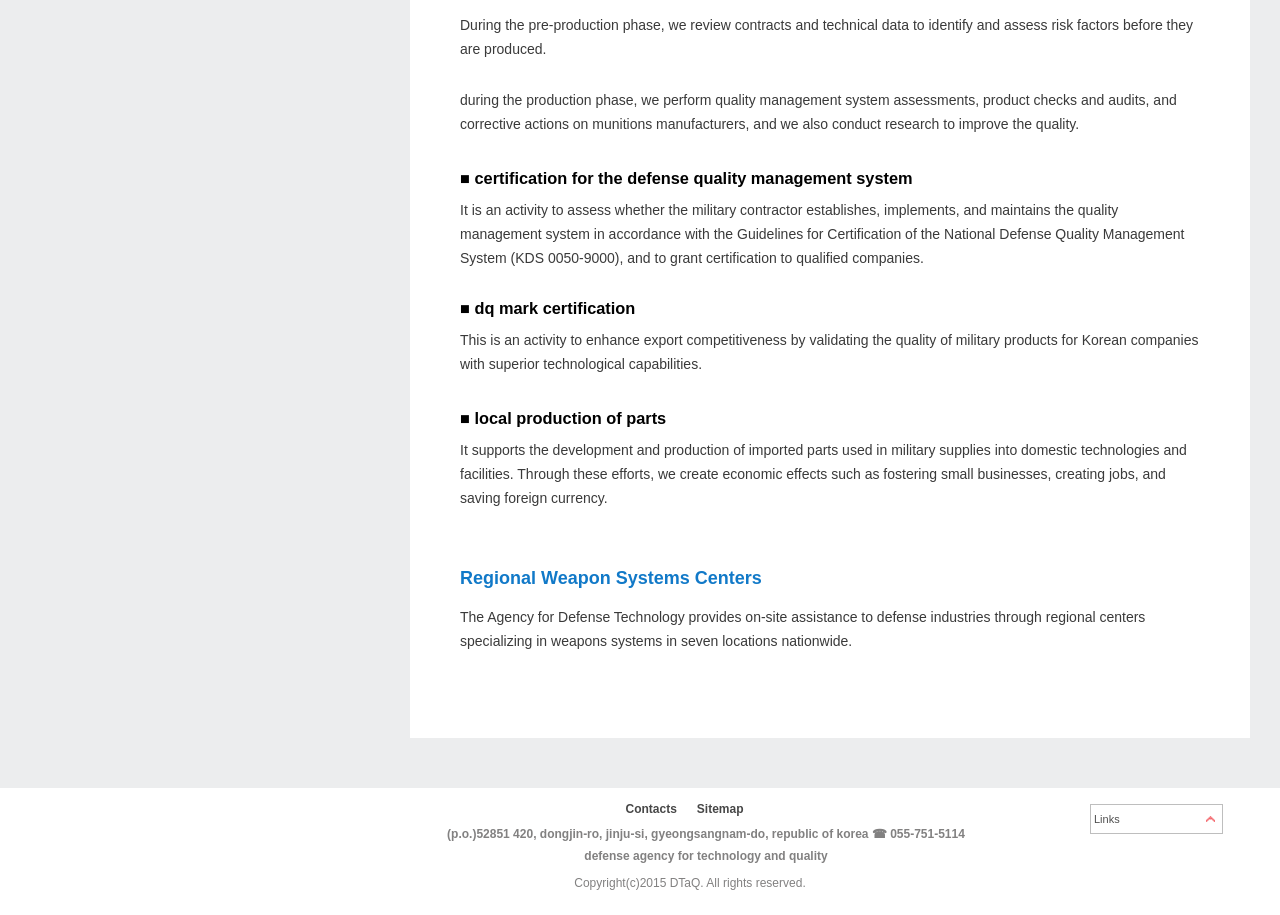What is the address of the agency?
Please answer the question with a single word or phrase, referencing the image.

420, dongjin-ro, jinju-si, gyeongsangnam-do